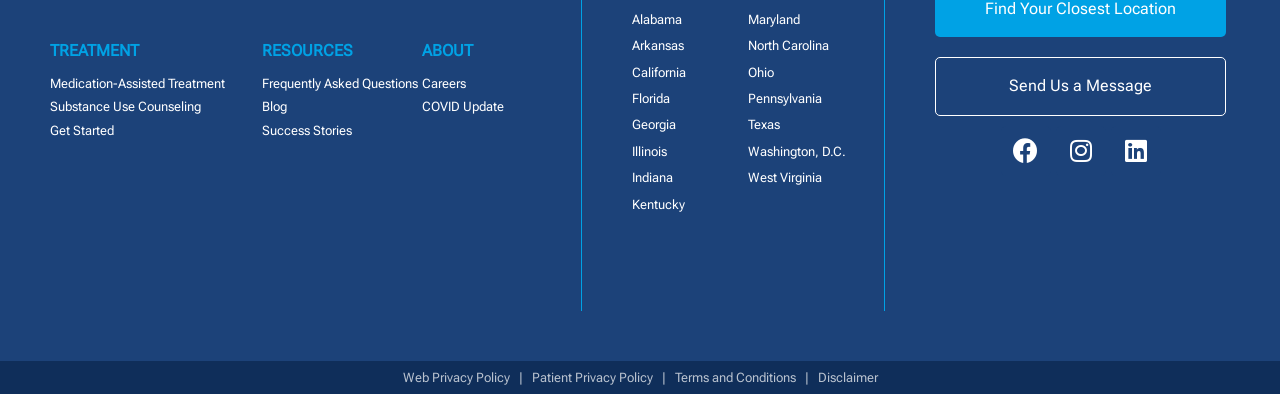What are the two certifications displayed on the webpage?
Answer the question with just one word or phrase using the image.

CARF accredited seal and LegitScript approved